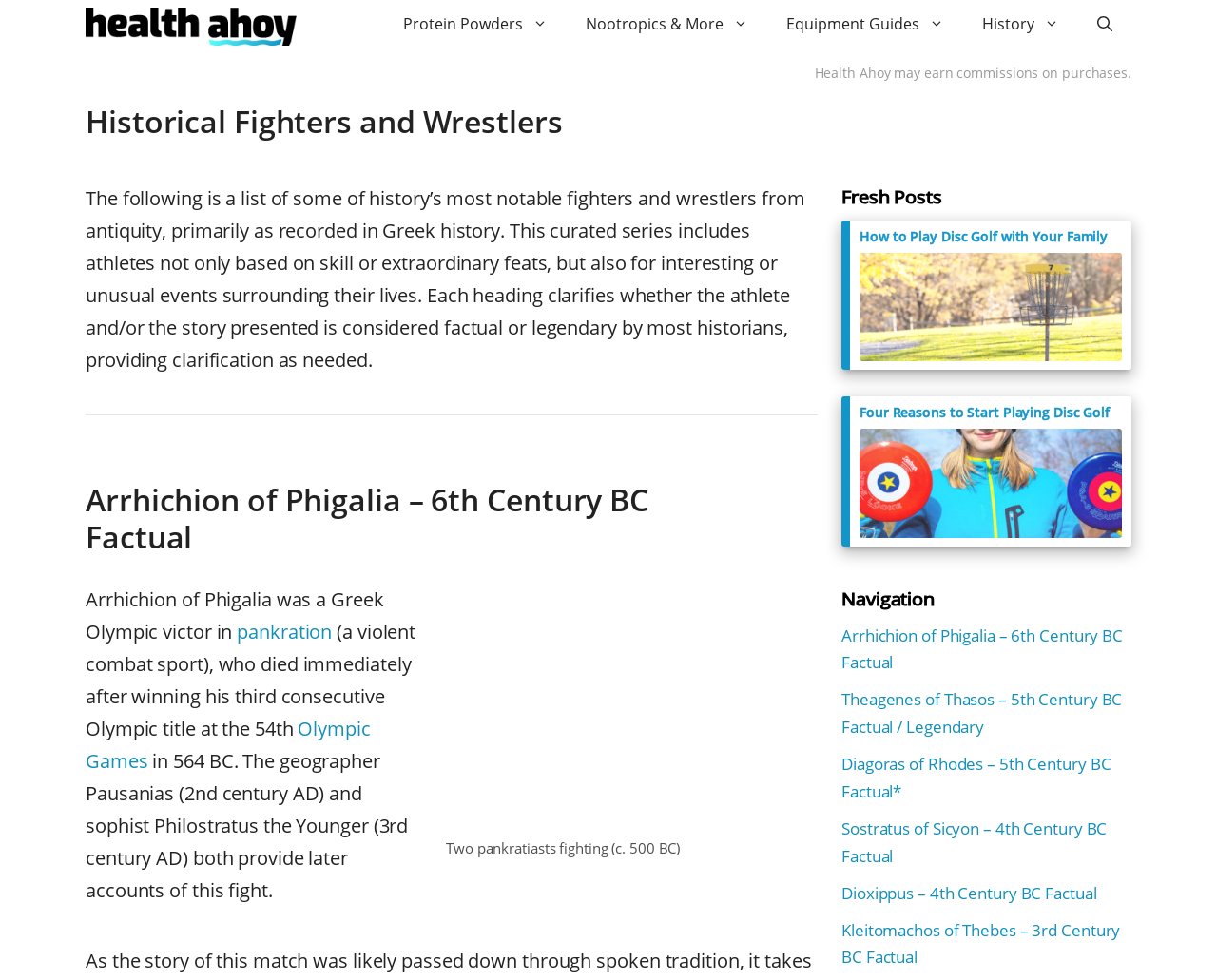Determine the bounding box coordinates of the UI element that matches the following description: "pankration". The coordinates should be four float numbers between 0 and 1 in the format [left, top, right, bottom].

[0.195, 0.631, 0.273, 0.658]